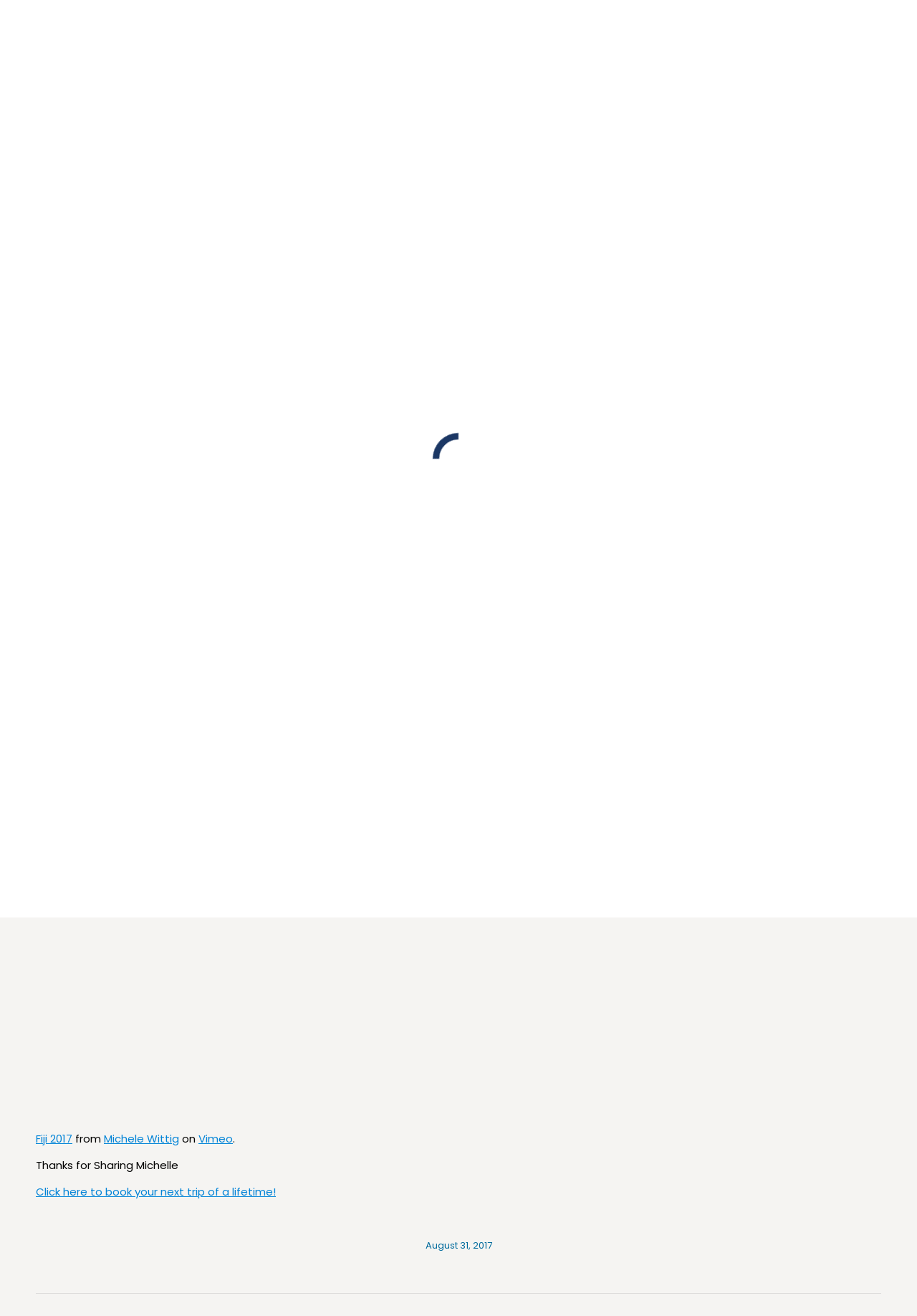What is the name of the video sharing platform where Michelle Wittig's video is hosted?
Give a detailed explanation using the information visible in the image.

I found the answer by reading the text 'from Michele Wittig on Vimeo' which indicates that Michelle Wittig's video is hosted on Vimeo.